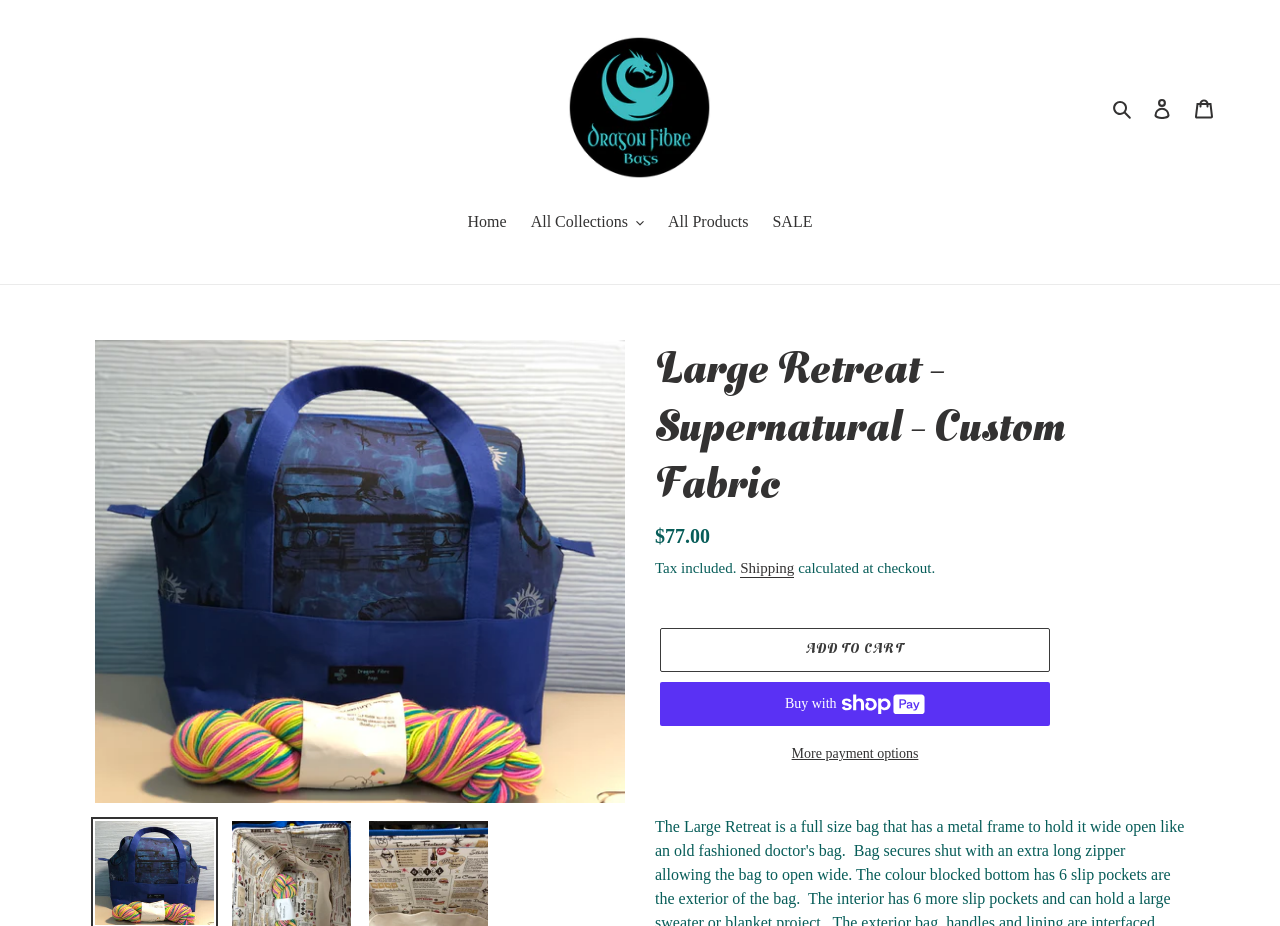What is the regular price of the product?
Answer the question with a single word or phrase, referring to the image.

$77.00